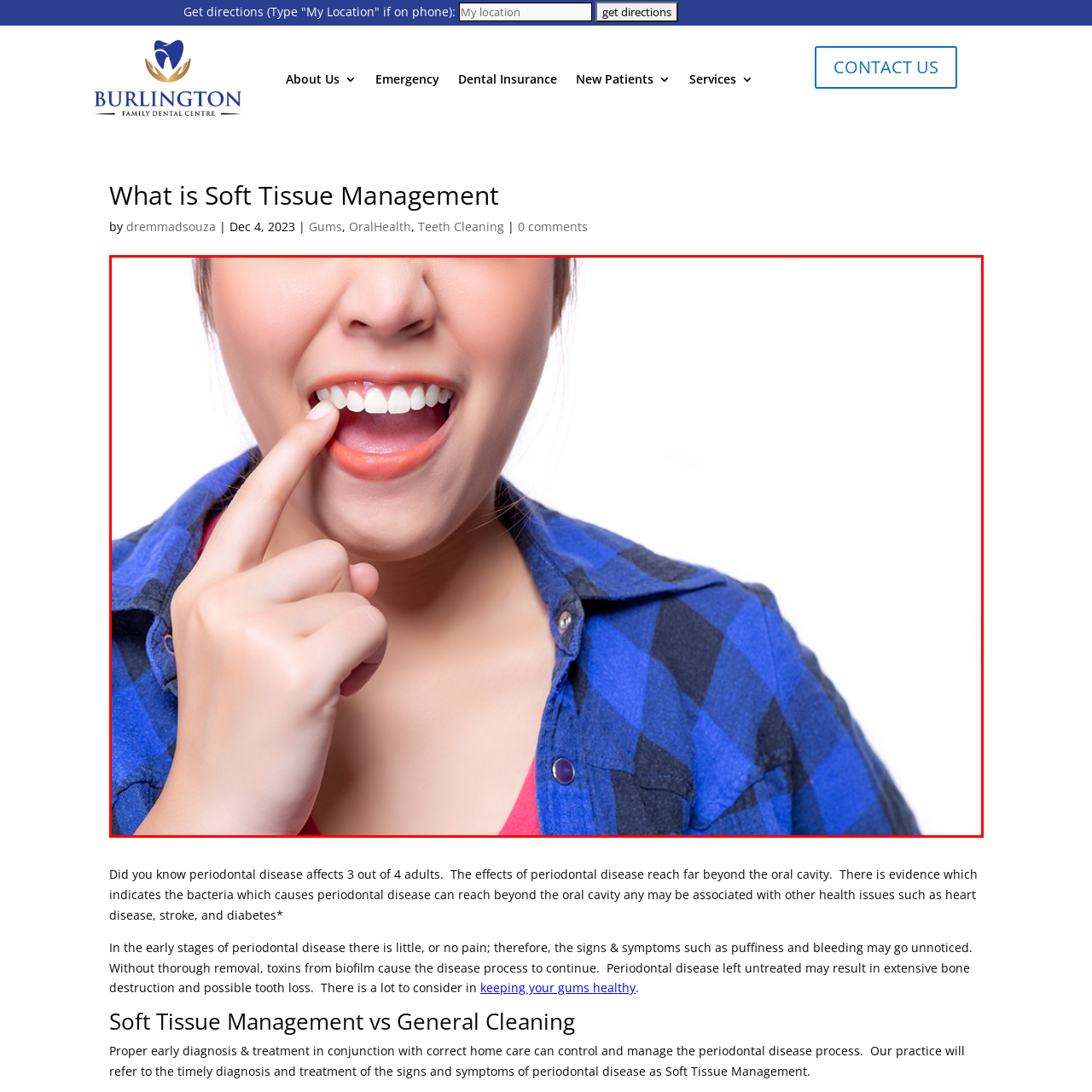What is the dominant color of the woman's shirt?
Observe the image part marked by the red bounding box and give a detailed answer to the question.

The dominant color of the woman's shirt can be identified by looking at the description of her attire, which mentions a blue and black plaid shirt over a red top, implying that blue is the primary color of the shirt.